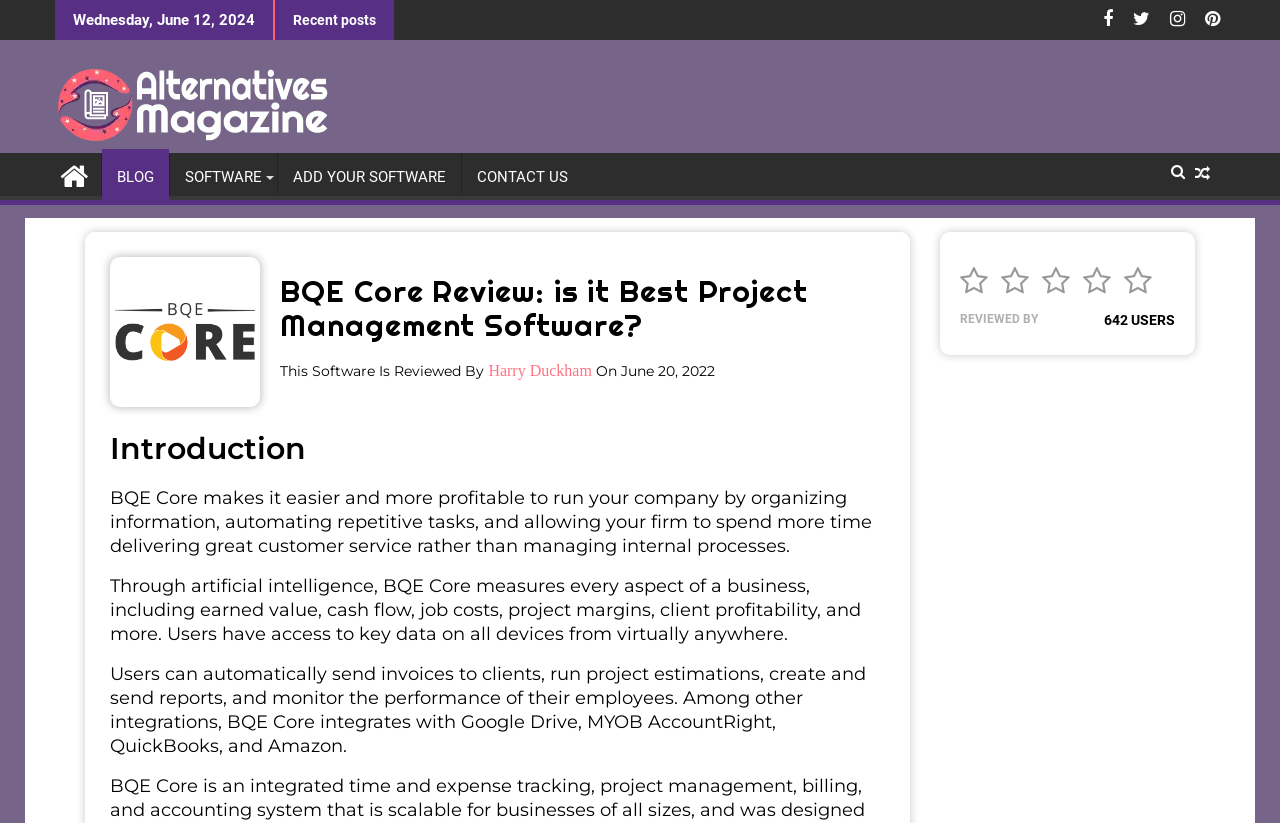What is the name of the software being reviewed?
Provide a detailed answer to the question, using the image to inform your response.

I found the name of the software being reviewed by looking at the heading element that says 'BQE Core Review: is it Best Project Management Software?'.